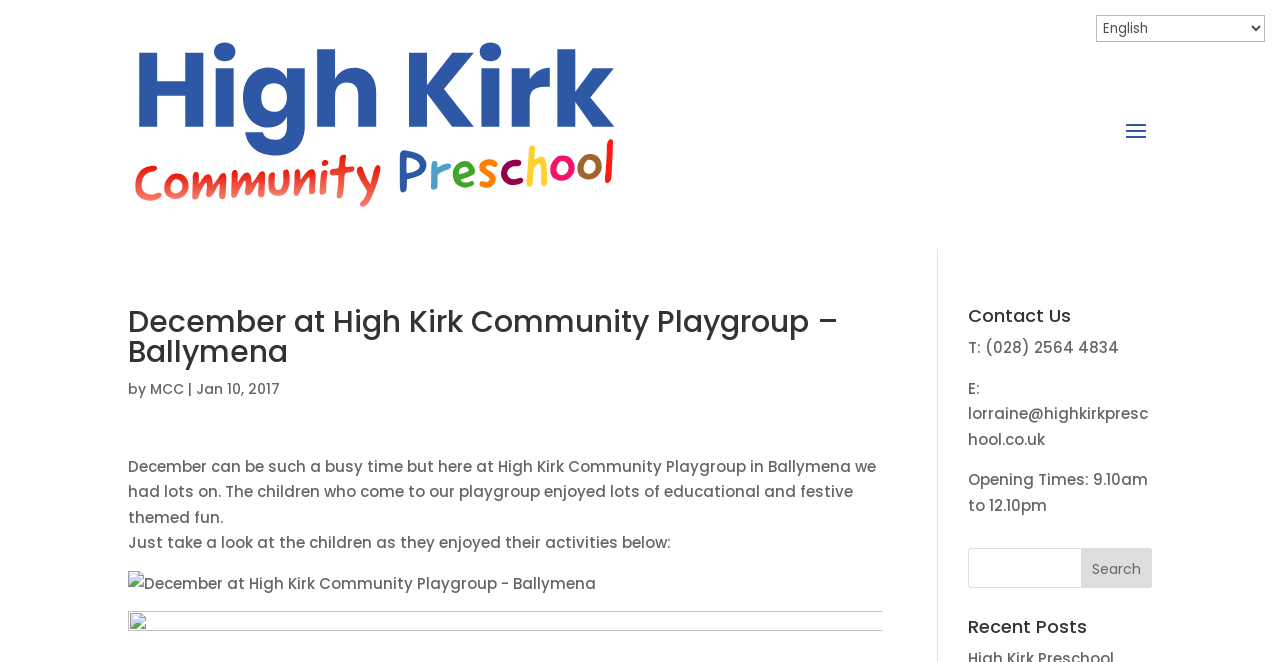Based on the element description: "alt="High Kirk Community Preschool"", identify the bounding box coordinates for this UI element. The coordinates must be four float numbers between 0 and 1, listed as [left, top, right, bottom].

[0.103, 0.17, 0.413, 0.202]